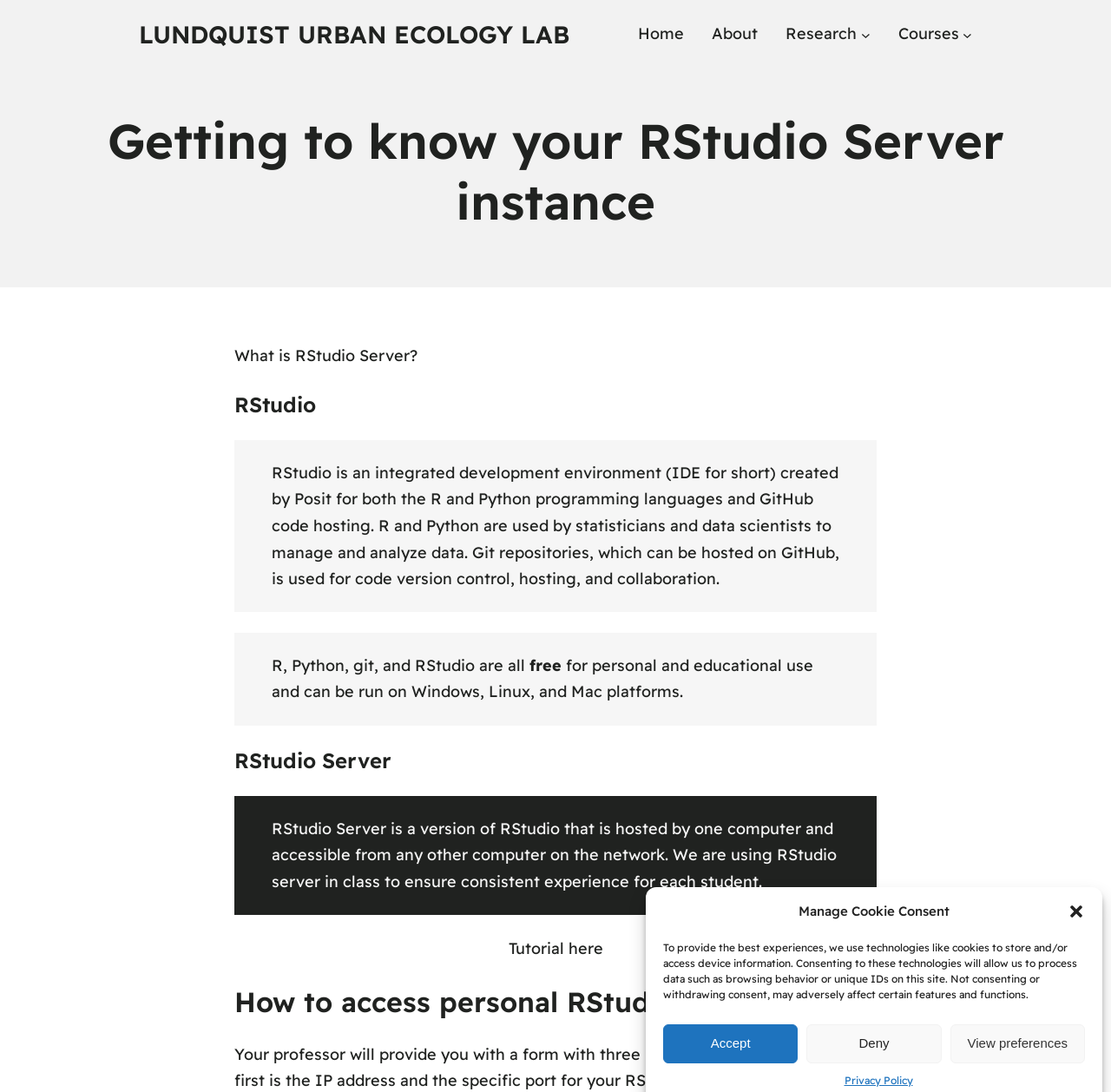Please find the bounding box coordinates of the section that needs to be clicked to achieve this instruction: "Go to Home page".

None